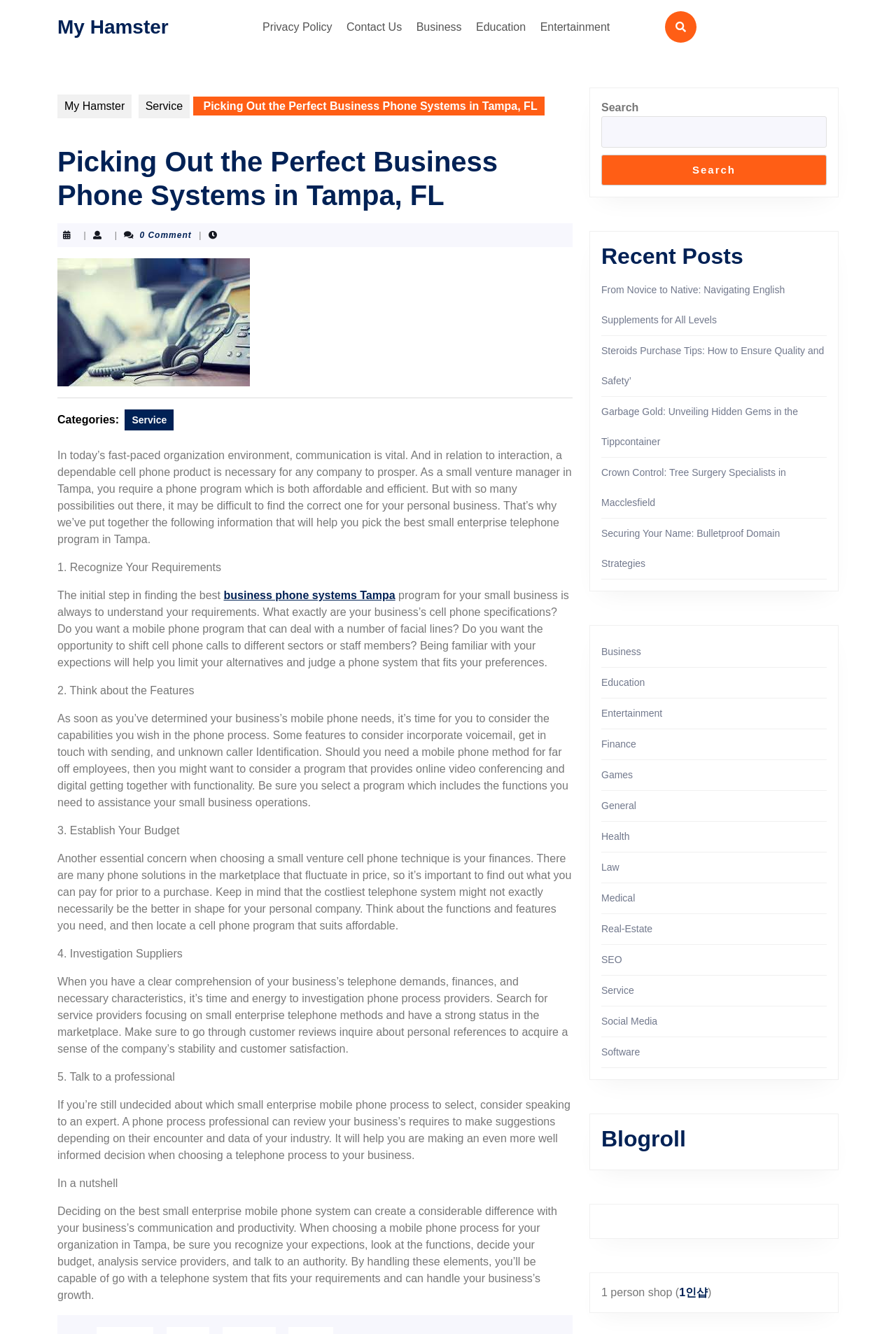Please locate the clickable area by providing the bounding box coordinates to follow this instruction: "Click on the 'Contact Us' link".

[0.287, 0.01, 0.455, 0.031]